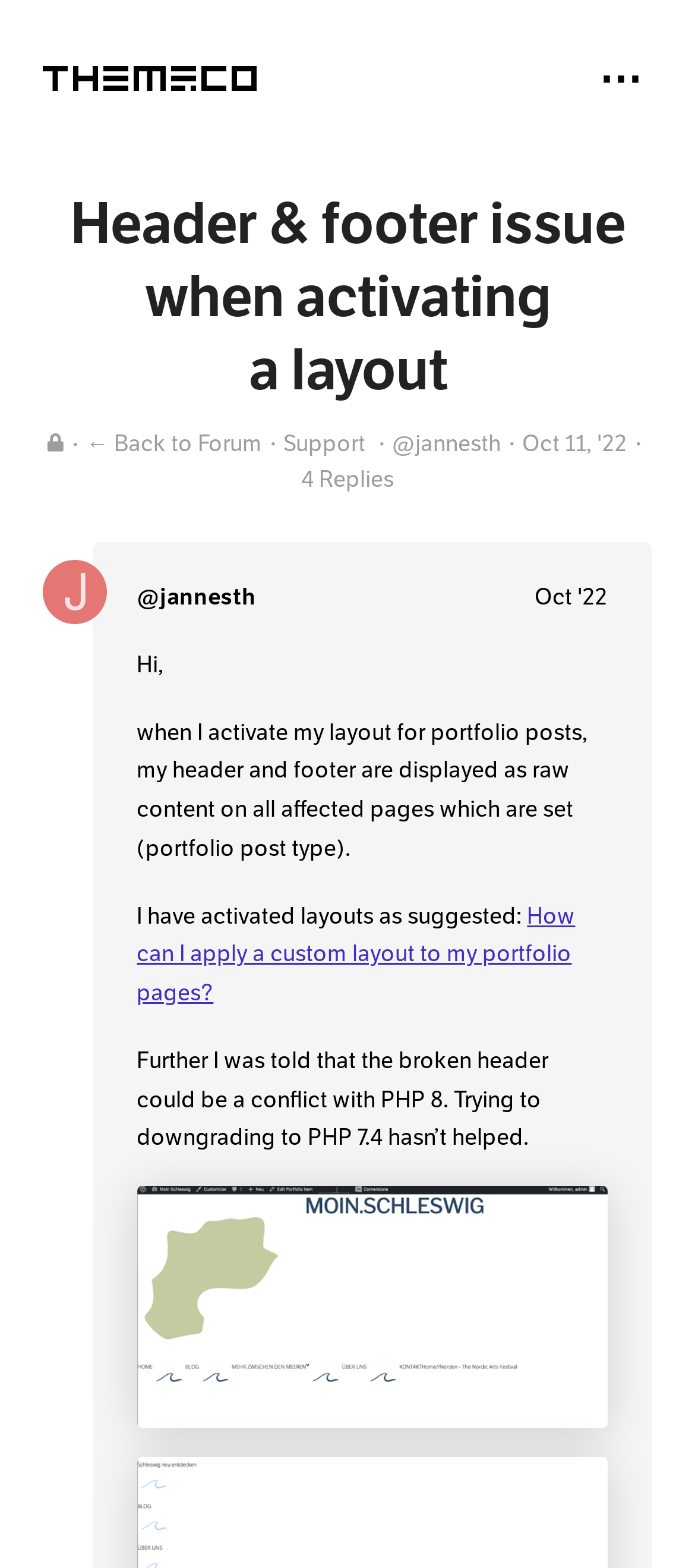Determine the bounding box coordinates for the UI element with the following description: "← Back to Forum". The coordinates should be four float numbers between 0 and 1, represented as [left, top, right, bottom].

[0.124, 0.272, 0.377, 0.295]